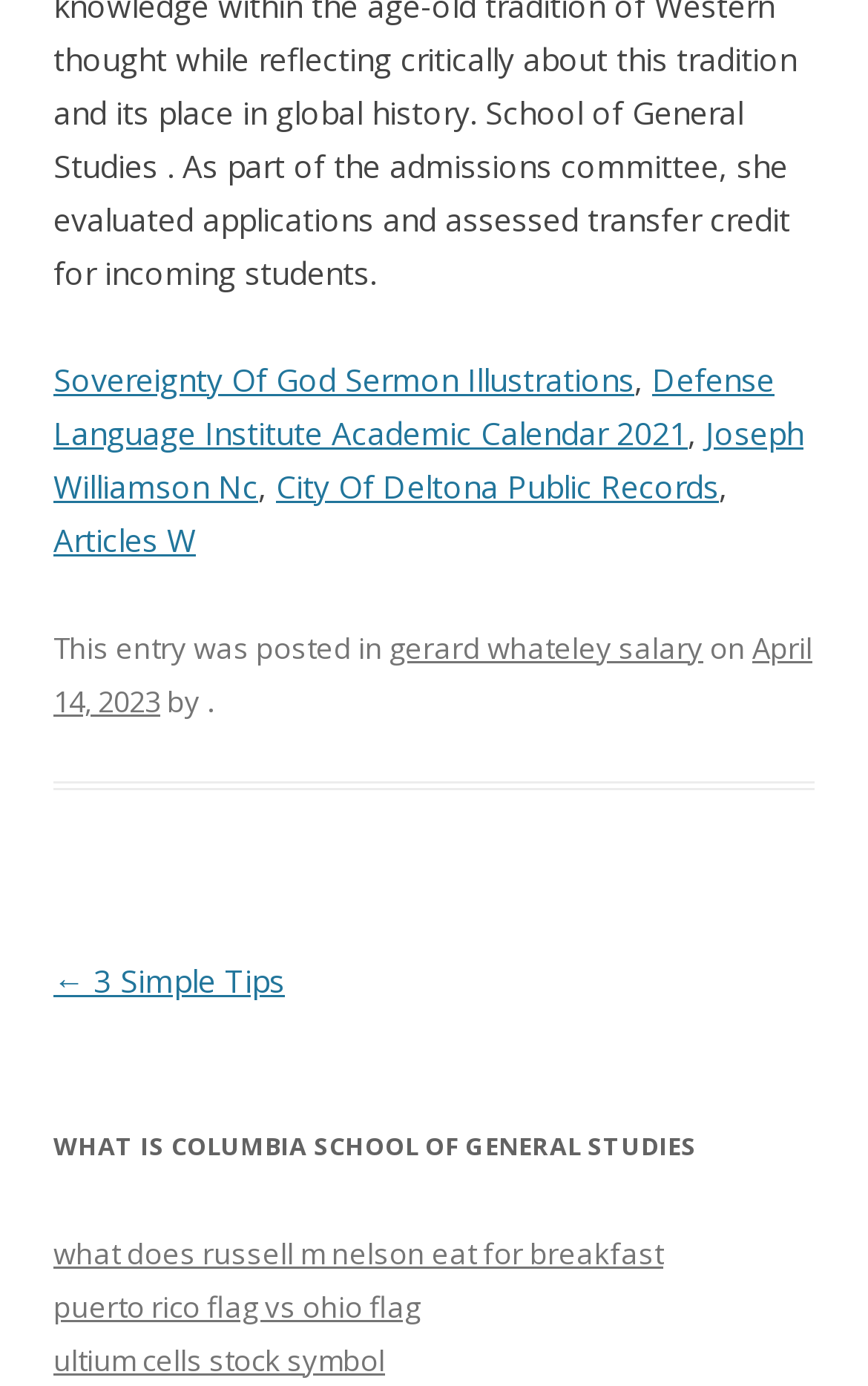Identify the bounding box coordinates of the clickable region necessary to fulfill the following instruction: "Read about Joseph Williamson Nc". The bounding box coordinates should be four float numbers between 0 and 1, i.e., [left, top, right, bottom].

[0.062, 0.297, 0.926, 0.366]